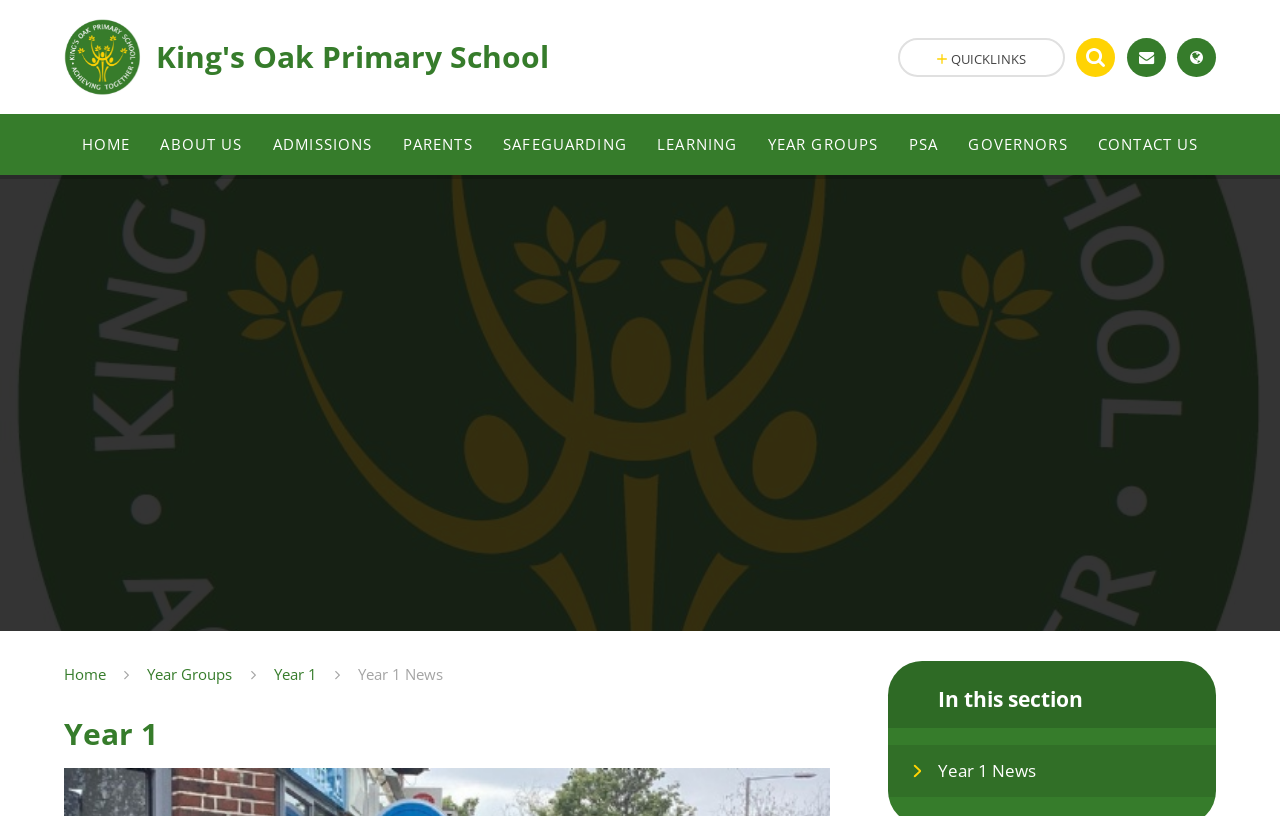Please provide a comprehensive response to the question below by analyzing the image: 
What is the icon next to the 'Search' textbox?

The link element with the text '' has a bounding box coordinate of [0.88, 0.047, 0.911, 0.094], which is an icon commonly used to represent search functionality, specifically a magnifying glass.